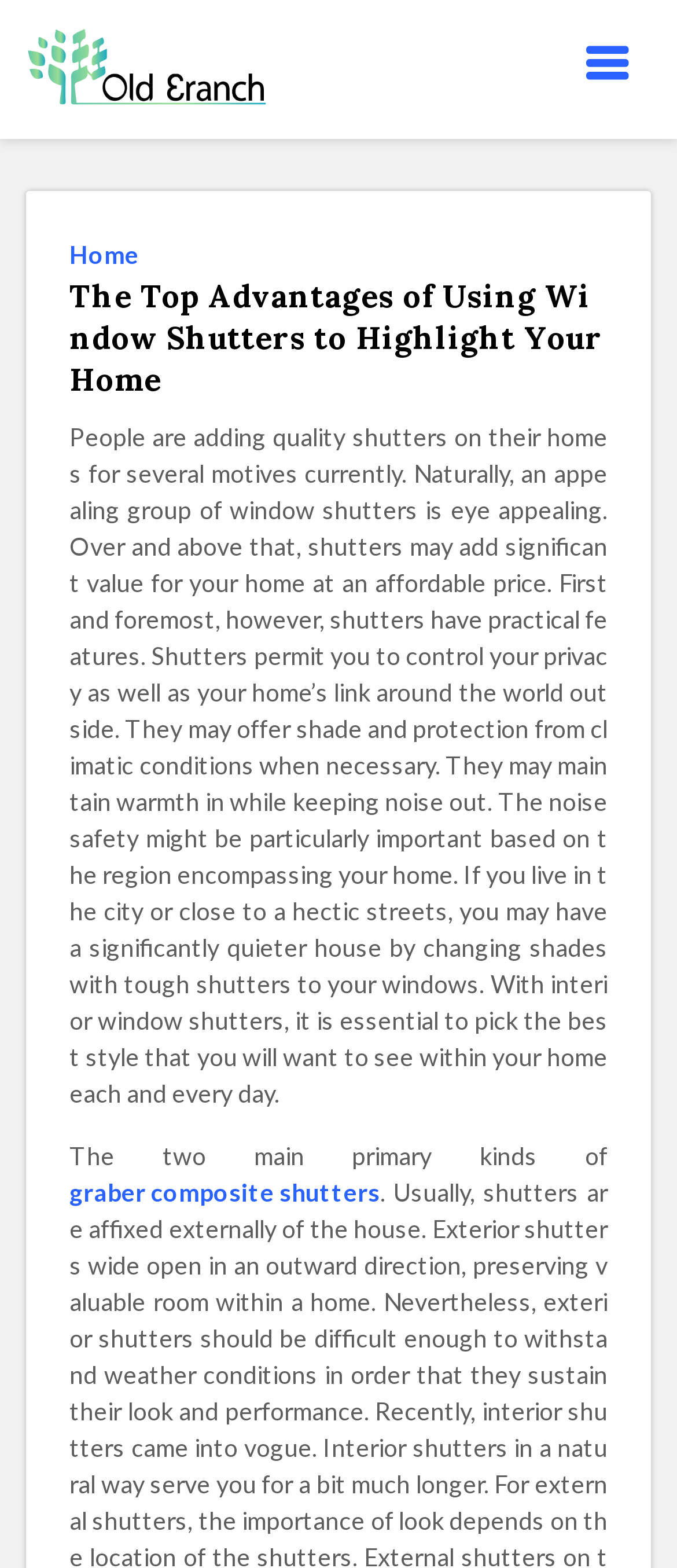Using the information from the screenshot, answer the following question thoroughly:
What is the main topic of this webpage?

Based on the content of the webpage, it appears that the main topic is the advantages of using window shutters to highlight one's home. The webpage discusses the practical features of shutters, such as controlling privacy and providing shade and protection from climatic conditions.